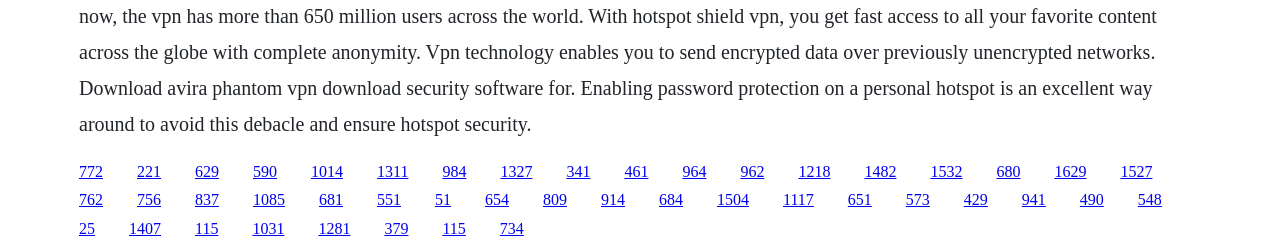Please identify the bounding box coordinates of the element on the webpage that should be clicked to follow this instruction: "click the link at the top right". The bounding box coordinates should be given as four float numbers between 0 and 1, formatted as [left, top, right, bottom].

[0.824, 0.645, 0.849, 0.713]